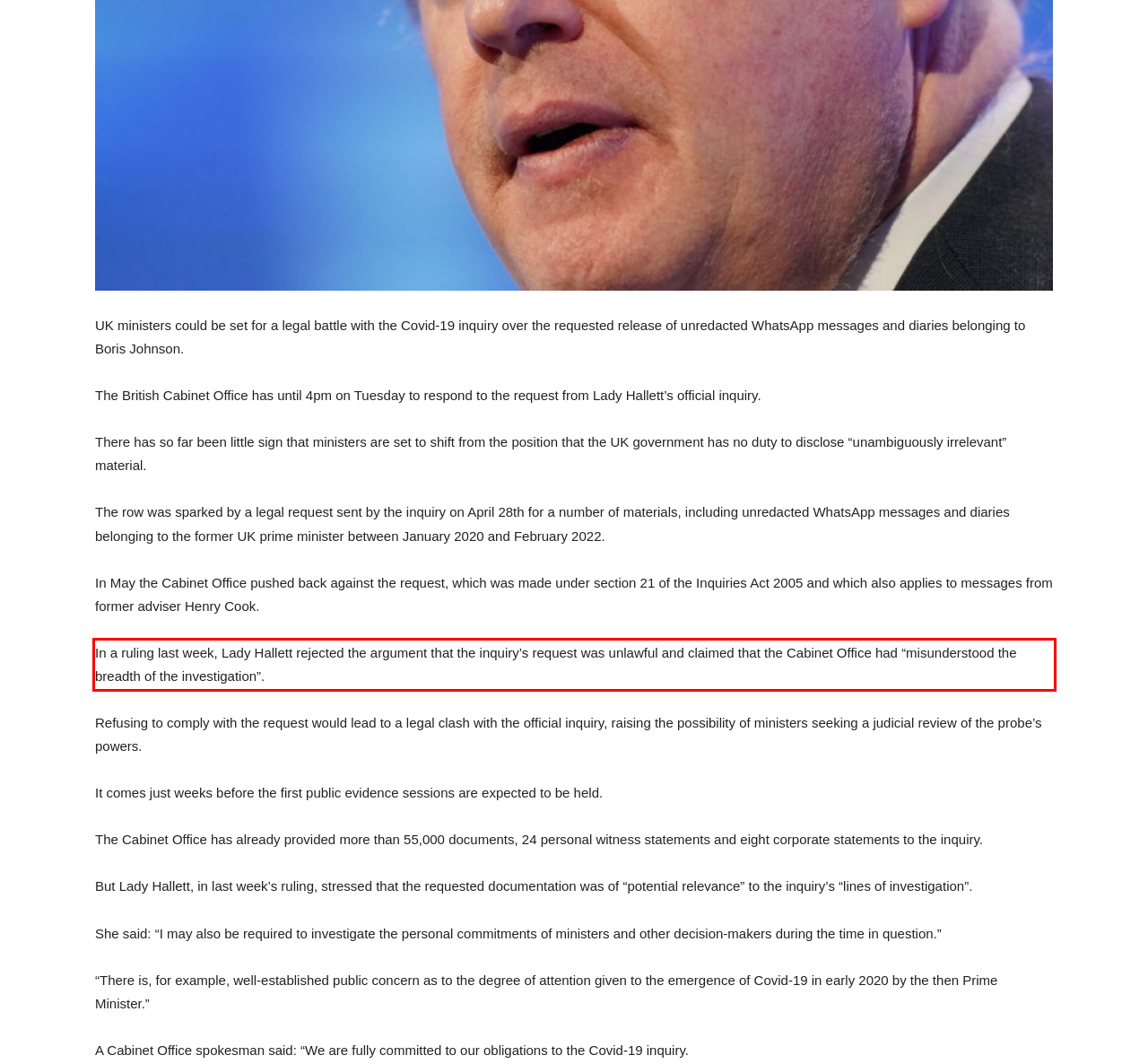Please examine the screenshot of the webpage and read the text present within the red rectangle bounding box.

In a ruling last week, Lady Hallett rejected the argument that the inquiry’s request was unlawful and claimed that the Cabinet Office had “misunderstood the breadth of the investigation”.